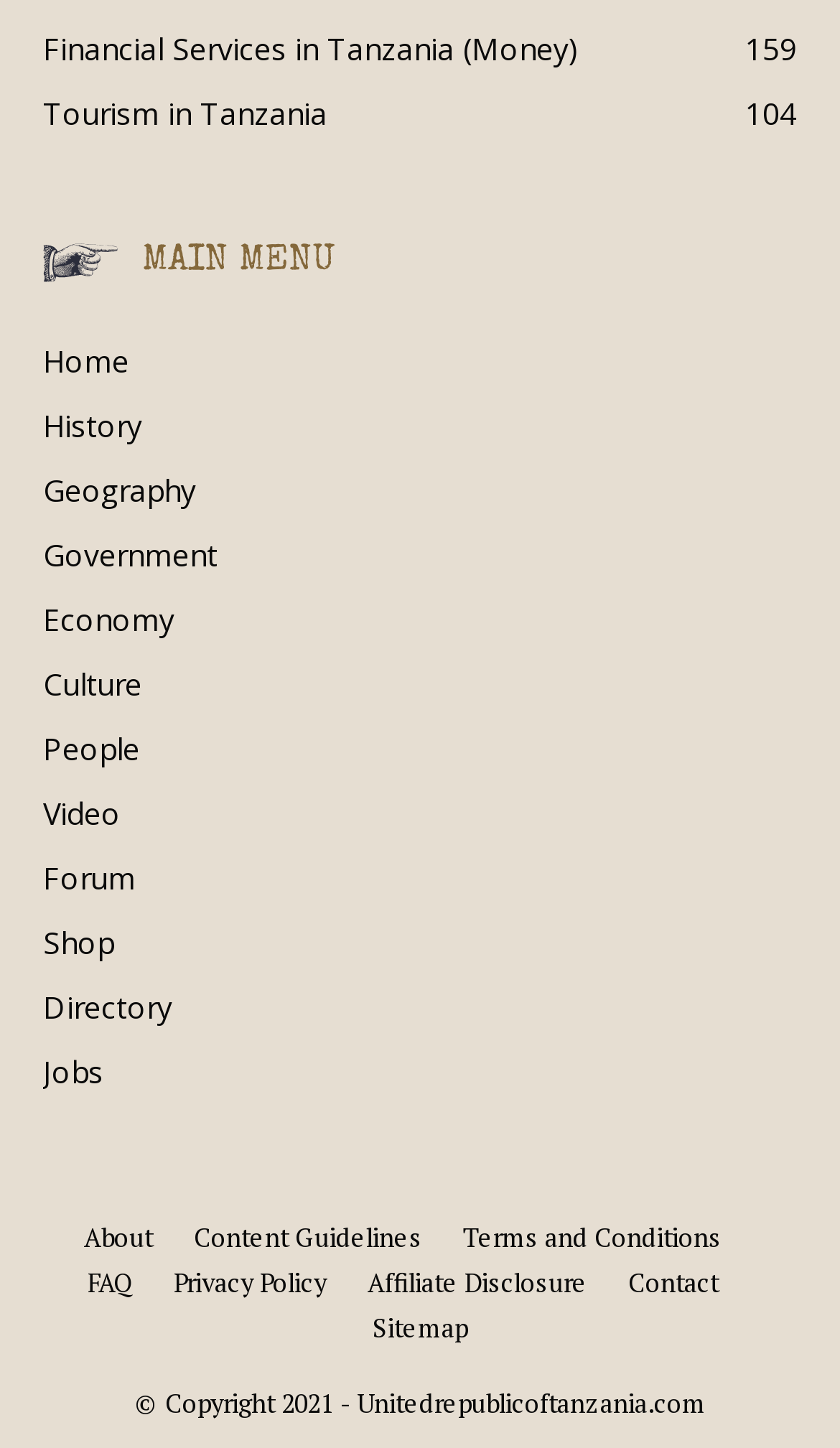Please identify the bounding box coordinates of the element's region that should be clicked to execute the following instruction: "Get Connect Mcgraw Hill Answers 2024". The bounding box coordinates must be four float numbers between 0 and 1, i.e., [left, top, right, bottom].

None